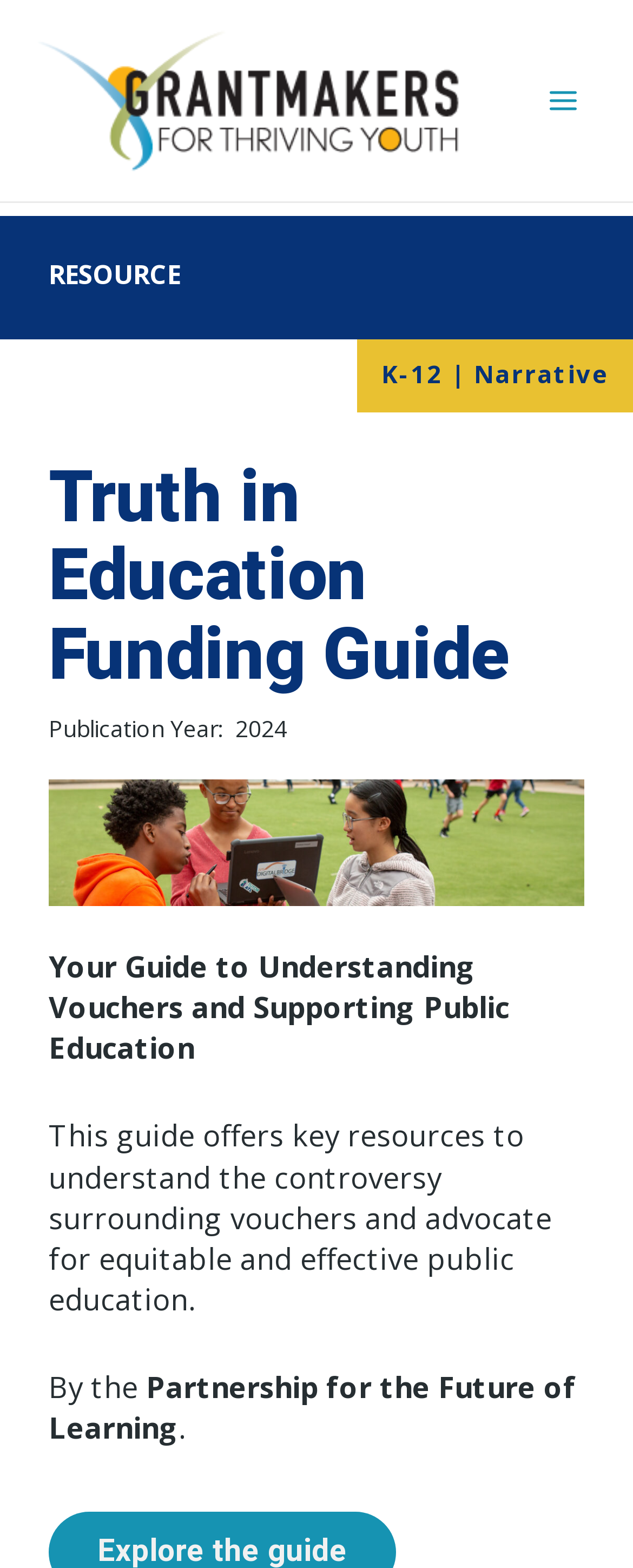Please provide the bounding box coordinate of the region that matches the element description: alt="GRANTMAKERS FOR THRIVING YOUTH". Coordinates should be in the format (top-left x, top-left y, bottom-right x, bottom-right y) and all values should be between 0 and 1.

[0.051, 0.05, 0.731, 0.074]